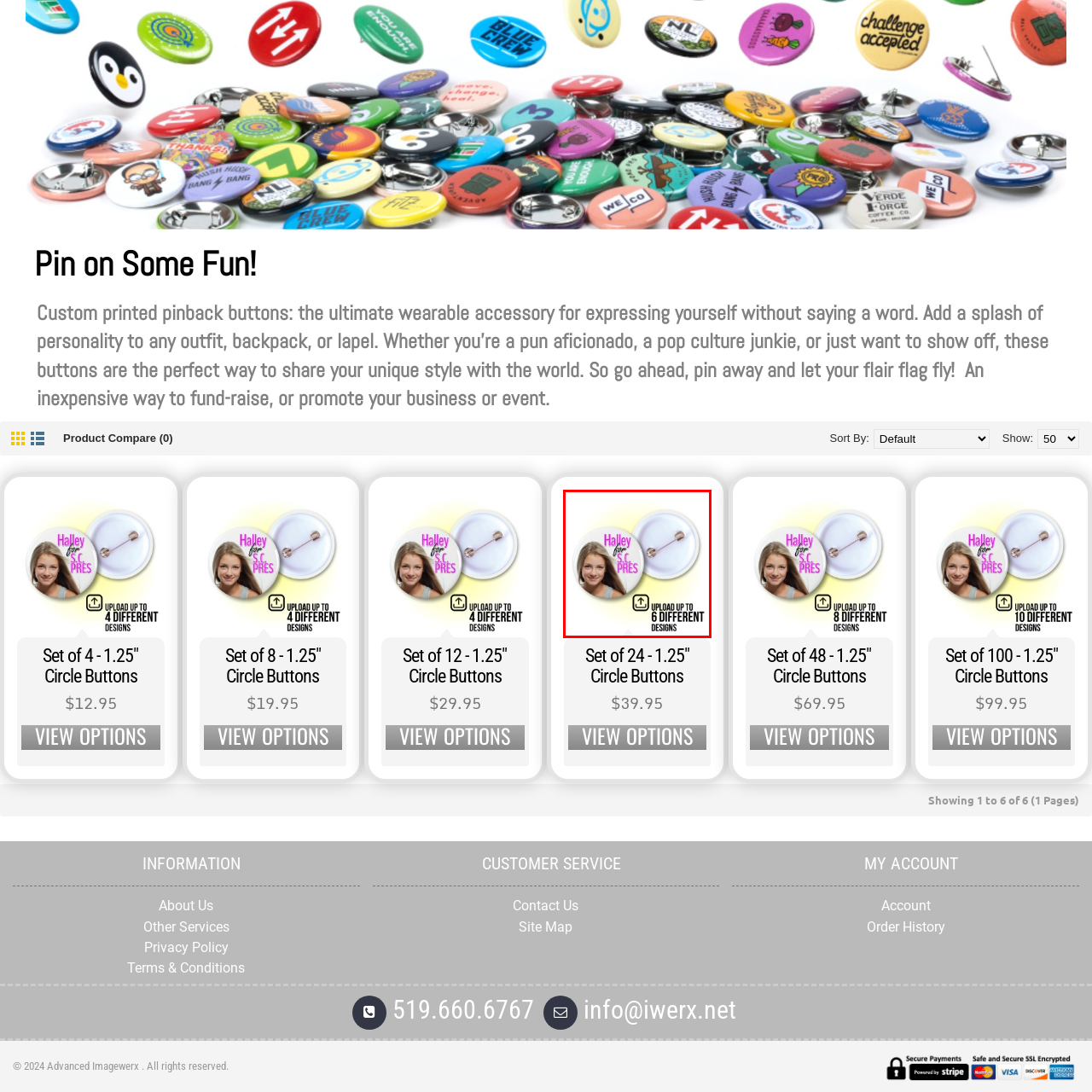Focus on the part of the image that is marked with a yellow outline and respond in detail to the following inquiry based on what you observe: 
How many designs can be uploaded to the button?

According to the caption, the button is part of a set that allows users to upload up to six different designs, which indicates the maximum number of designs that can be uploaded.